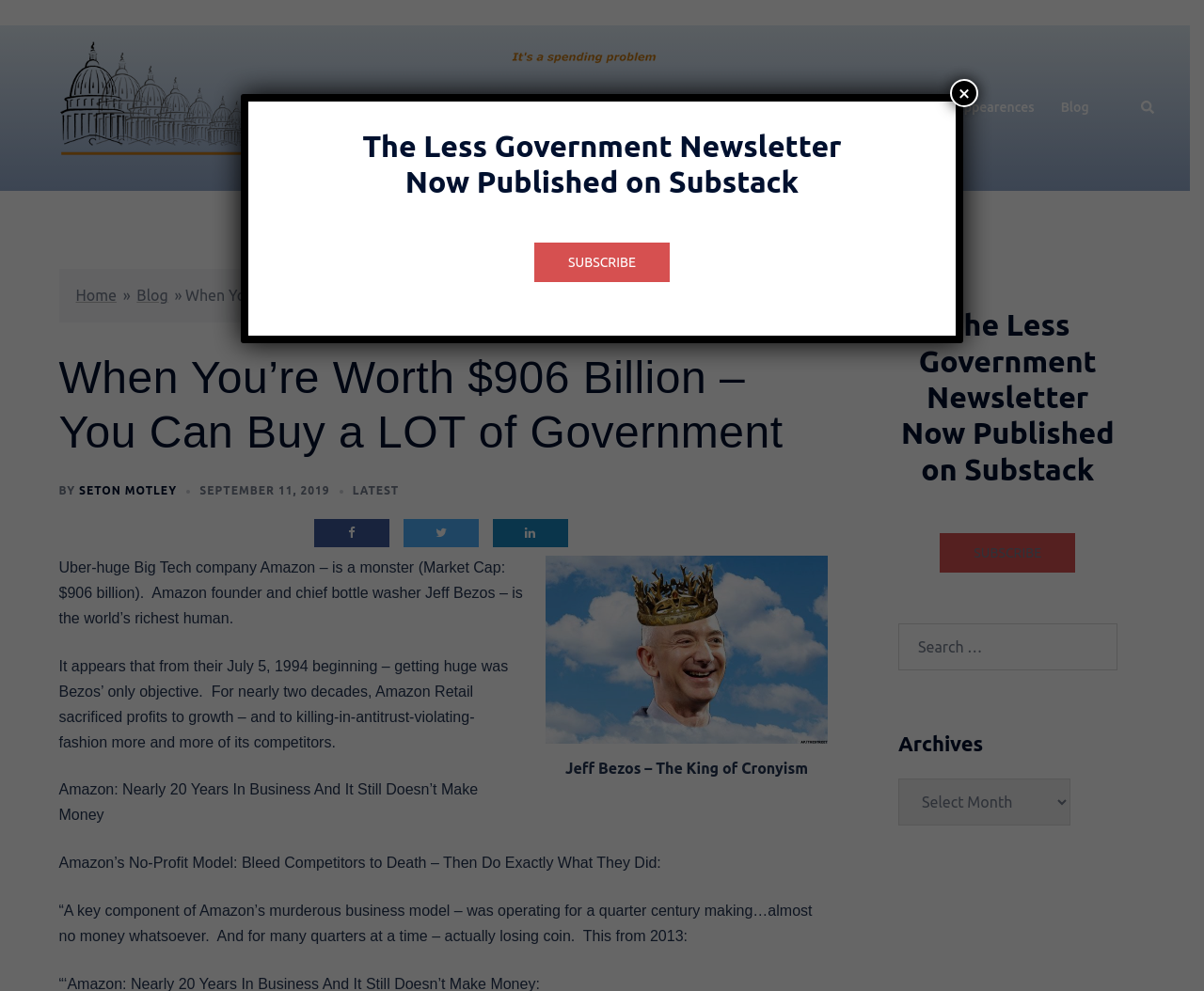Who is the founder of Amazon?
Provide an in-depth answer to the question, covering all aspects.

The answer can be found in the text 'Amazon founder and chief bottle washer Jeff Bezos – […]' which is located in the main content area of the webpage.